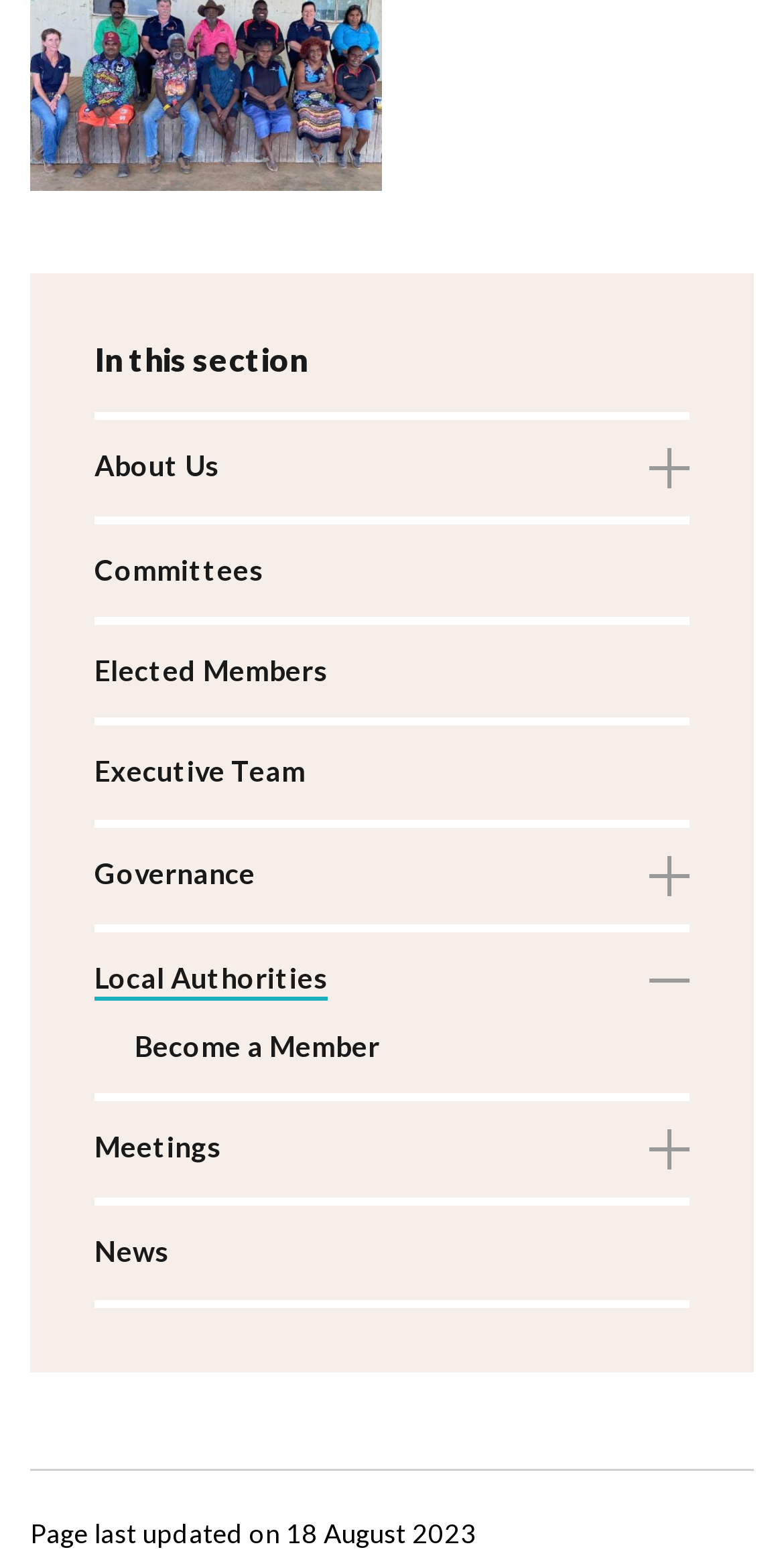Identify and provide the bounding box for the element described by: "Toggle".

[0.828, 0.72, 0.879, 0.746]